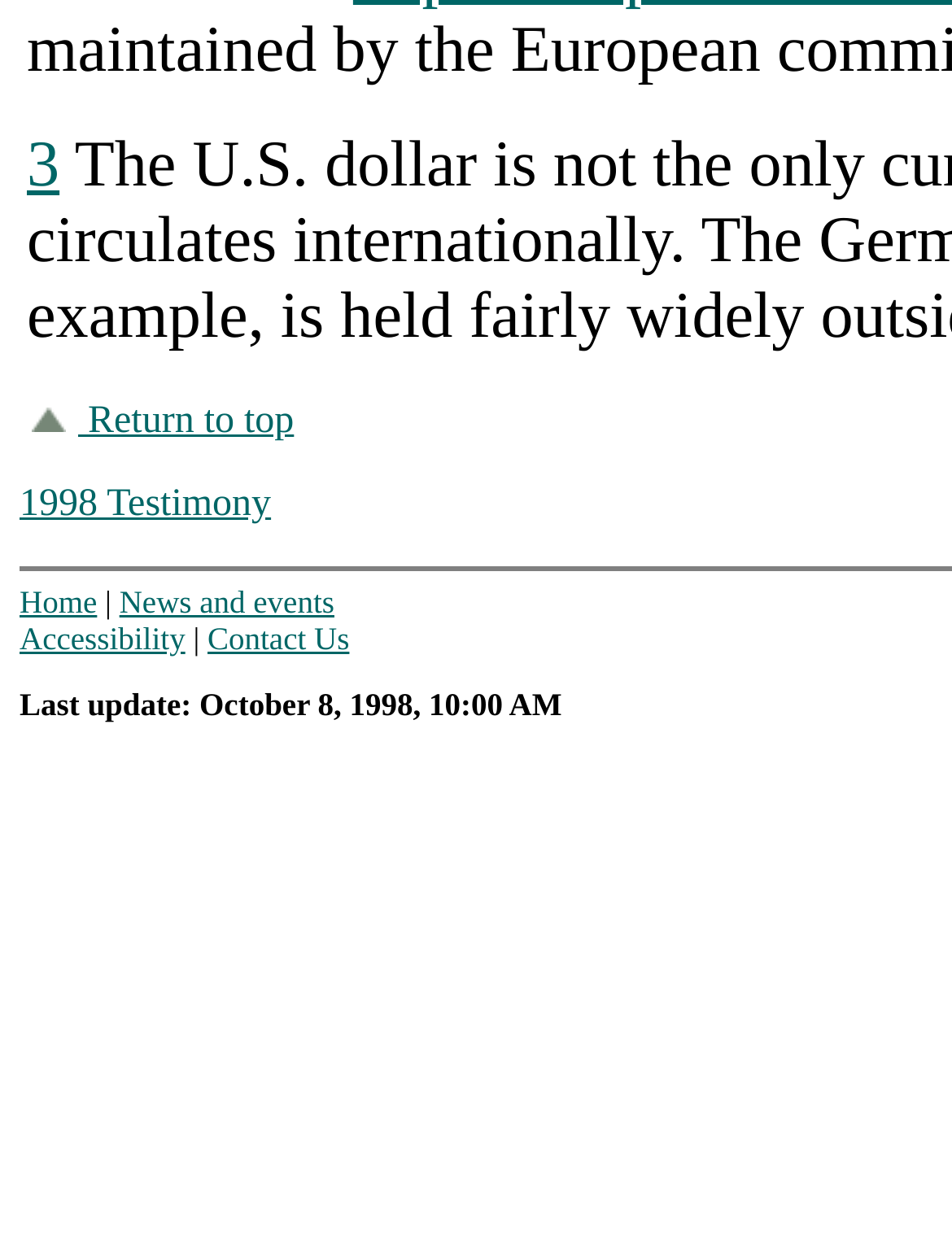Highlight the bounding box coordinates of the element you need to click to perform the following instruction: "Visit 1998 Testimony."

[0.021, 0.391, 0.285, 0.425]